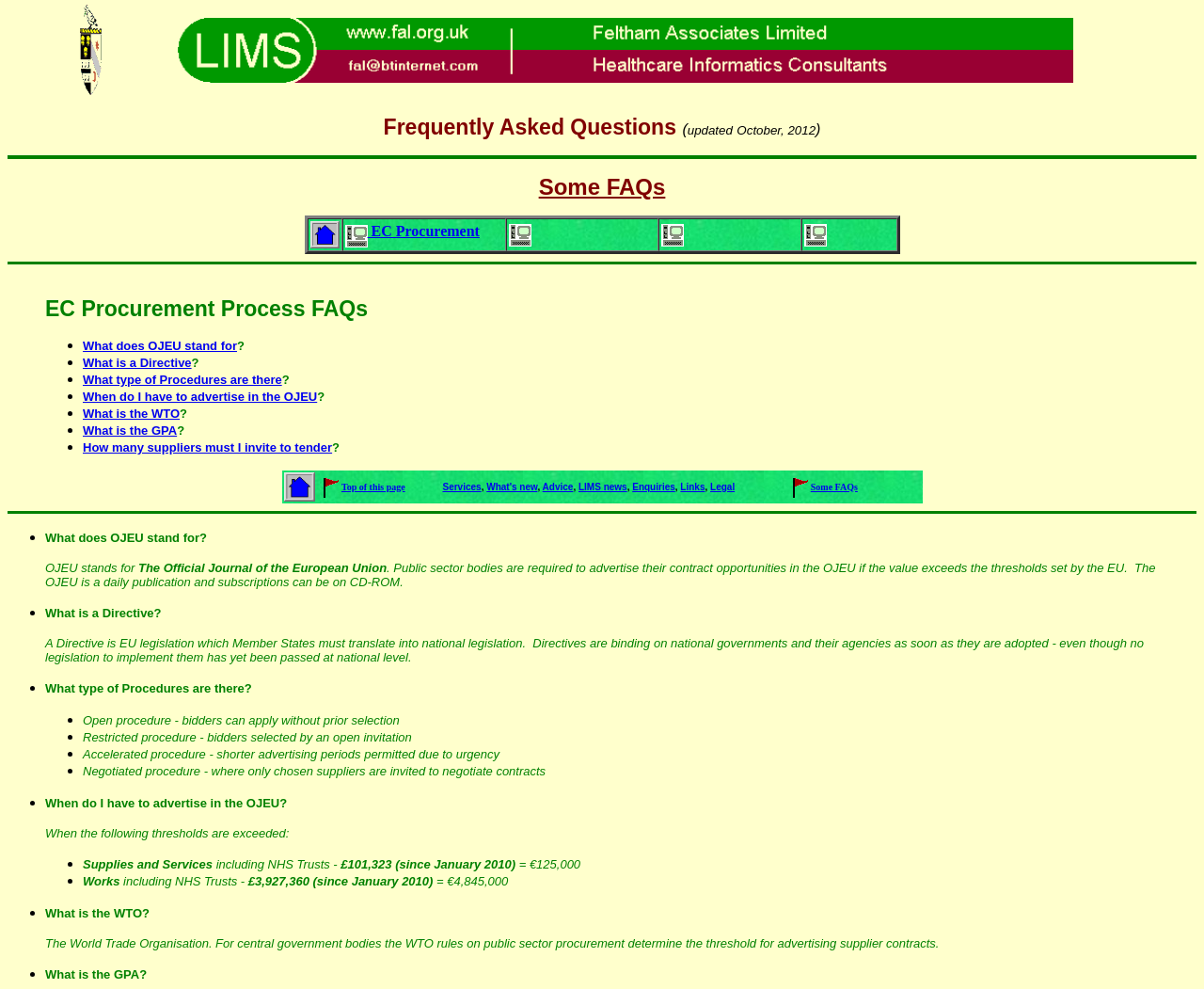What is the purpose of the EC Procurement link?
Please give a detailed and thorough answer to the question, covering all relevant points.

The EC Procurement link is provided under the FAQs section, which suggests that it is related to the procurement process. Therefore, the purpose of the link is to provide information on EC Procurement Process.